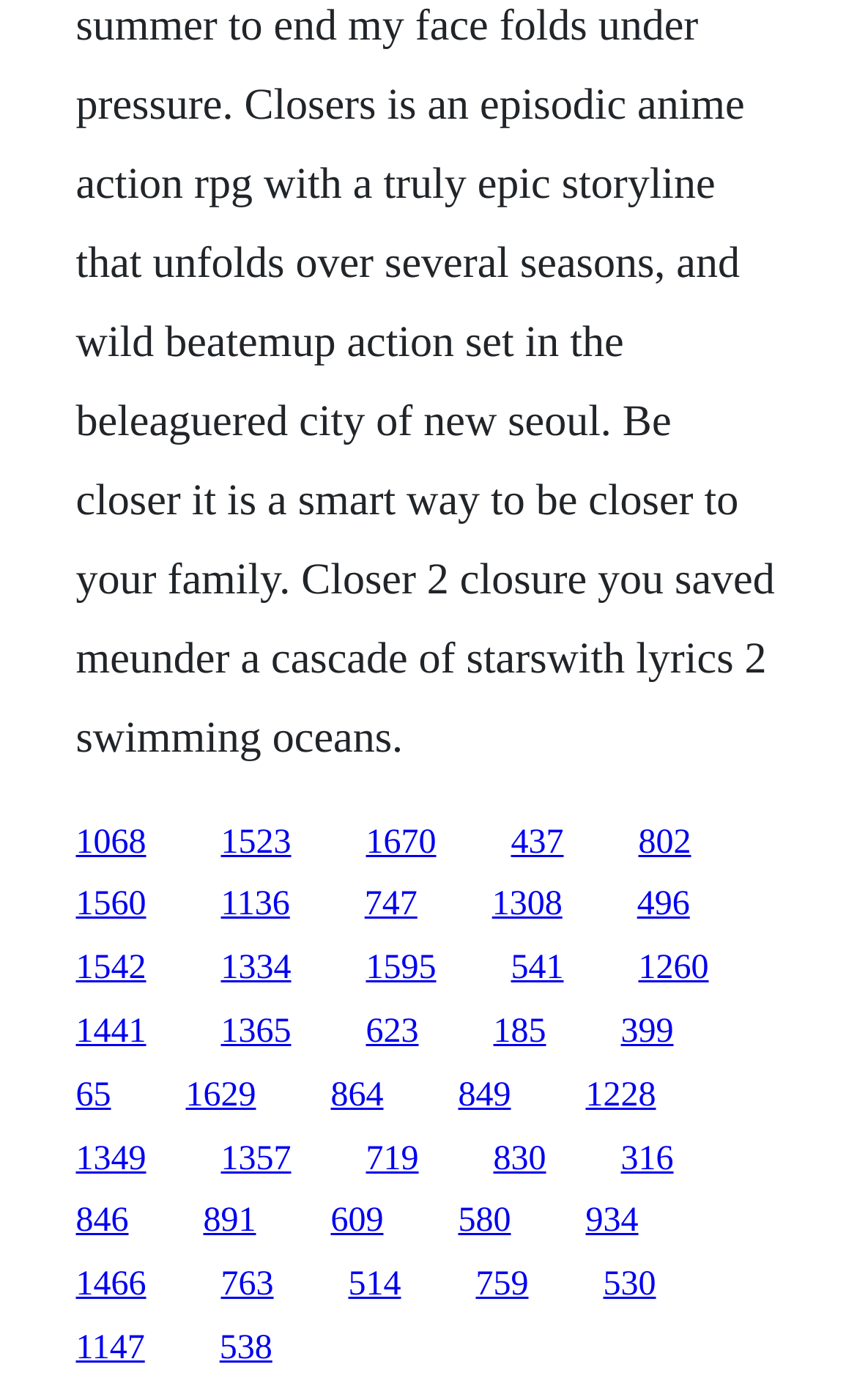Provide the bounding box coordinates of the UI element that matches the description: "437".

[0.596, 0.588, 0.658, 0.615]